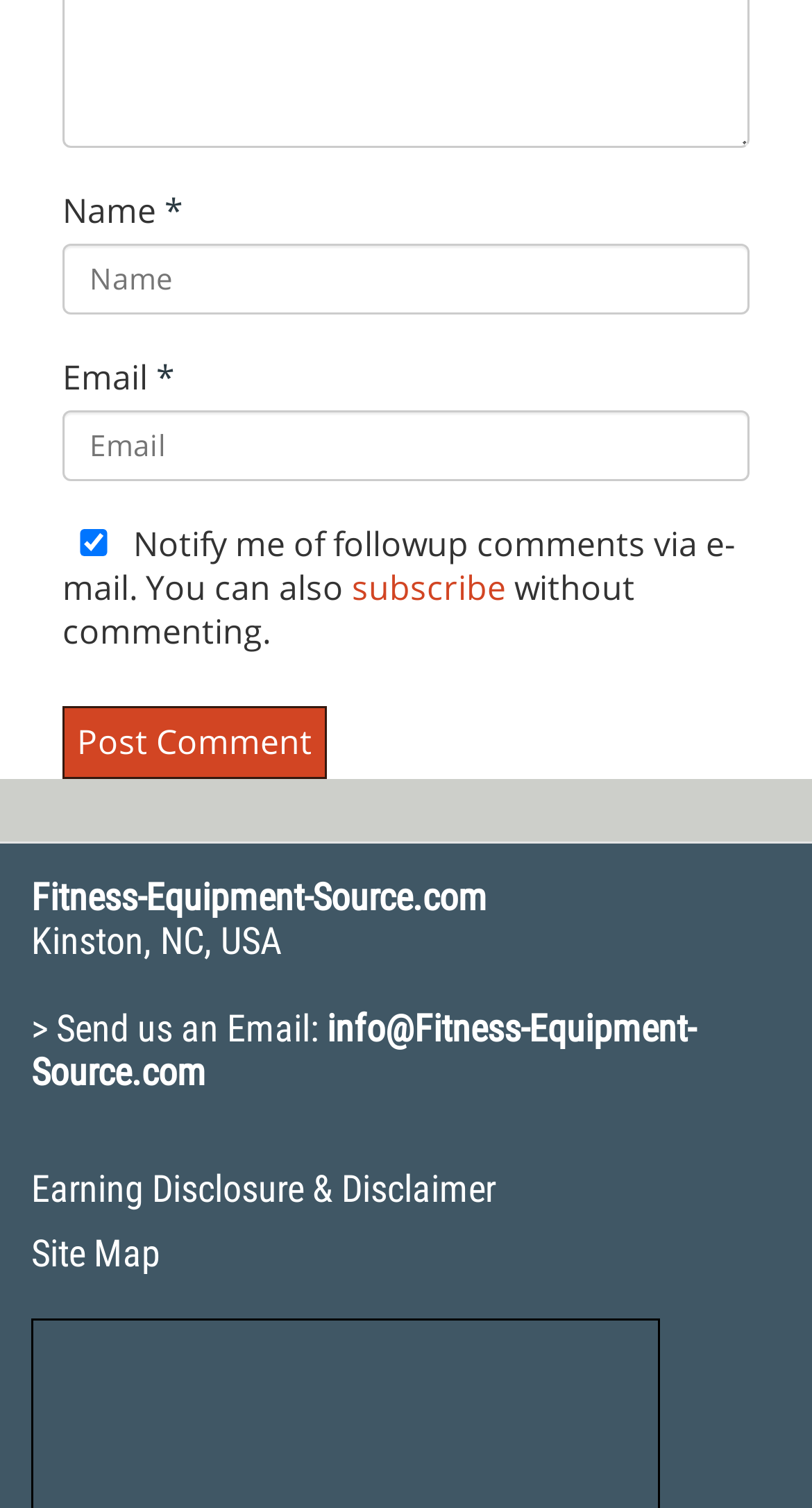Answer the following query concisely with a single word or phrase:
What is the email address to contact the company?

info@Fitness-Equipment-Source.com